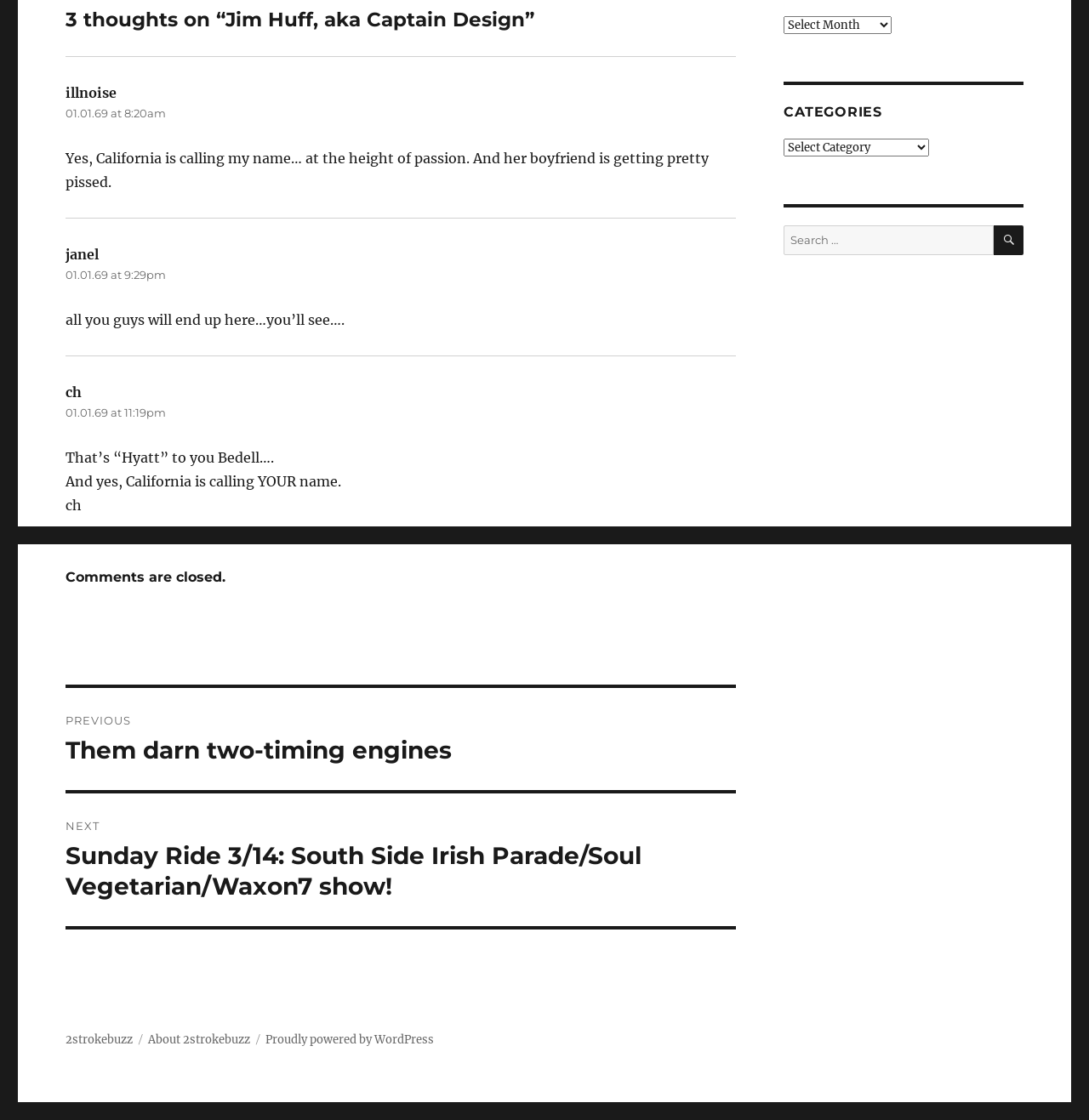Based on the description "2strokebuzz", find the bounding box of the specified UI element.

[0.06, 0.922, 0.122, 0.935]